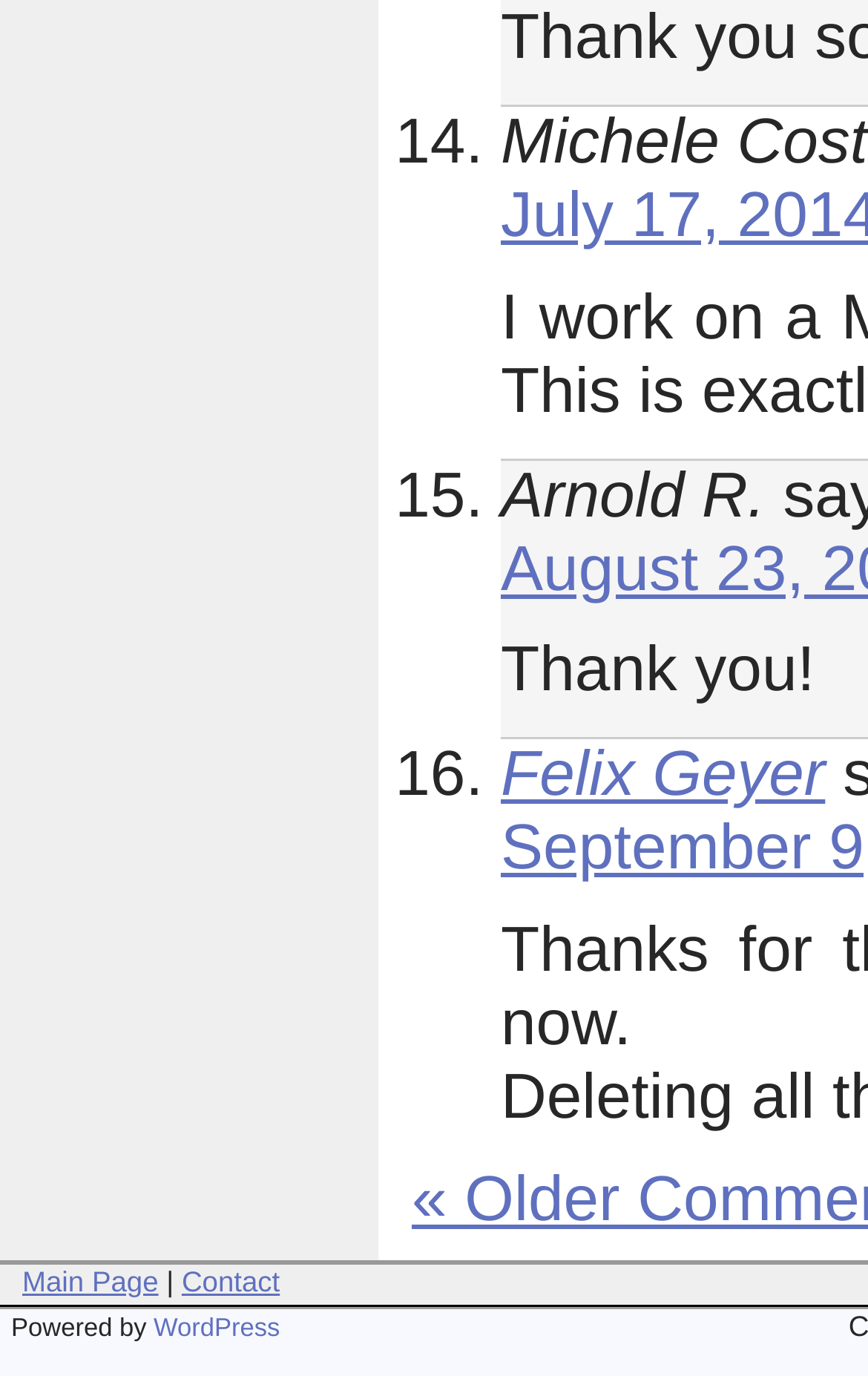For the given element description Sign Me Up, determine the bounding box coordinates of the UI element. The coordinates should follow the format (top-left x, top-left y, bottom-right x, bottom-right y) and be within the range of 0 to 1.

None